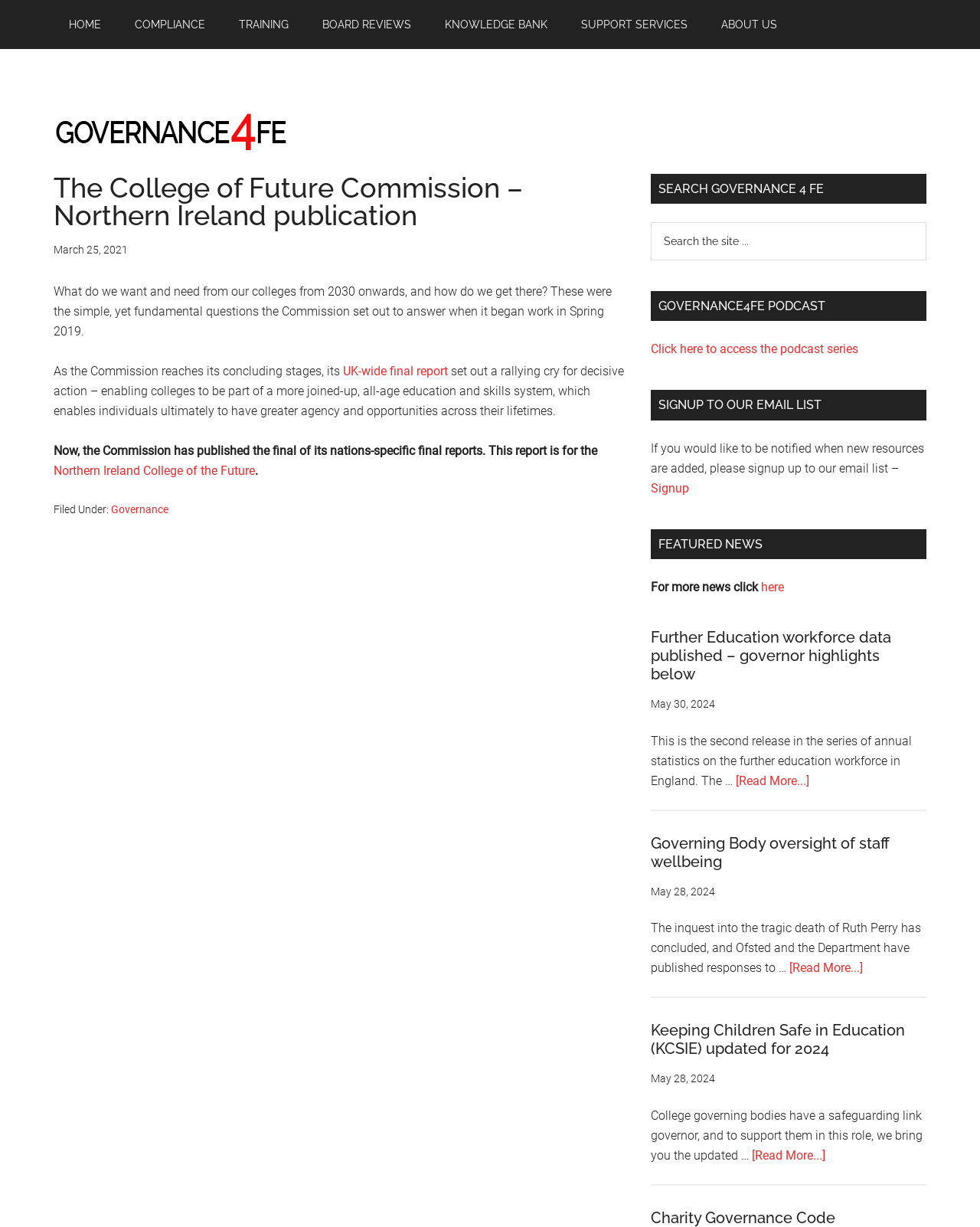Locate the bounding box coordinates of the segment that needs to be clicked to meet this instruction: "Read more about 'Further Education workforce data published – governor highlights below'".

[0.751, 0.63, 0.826, 0.642]